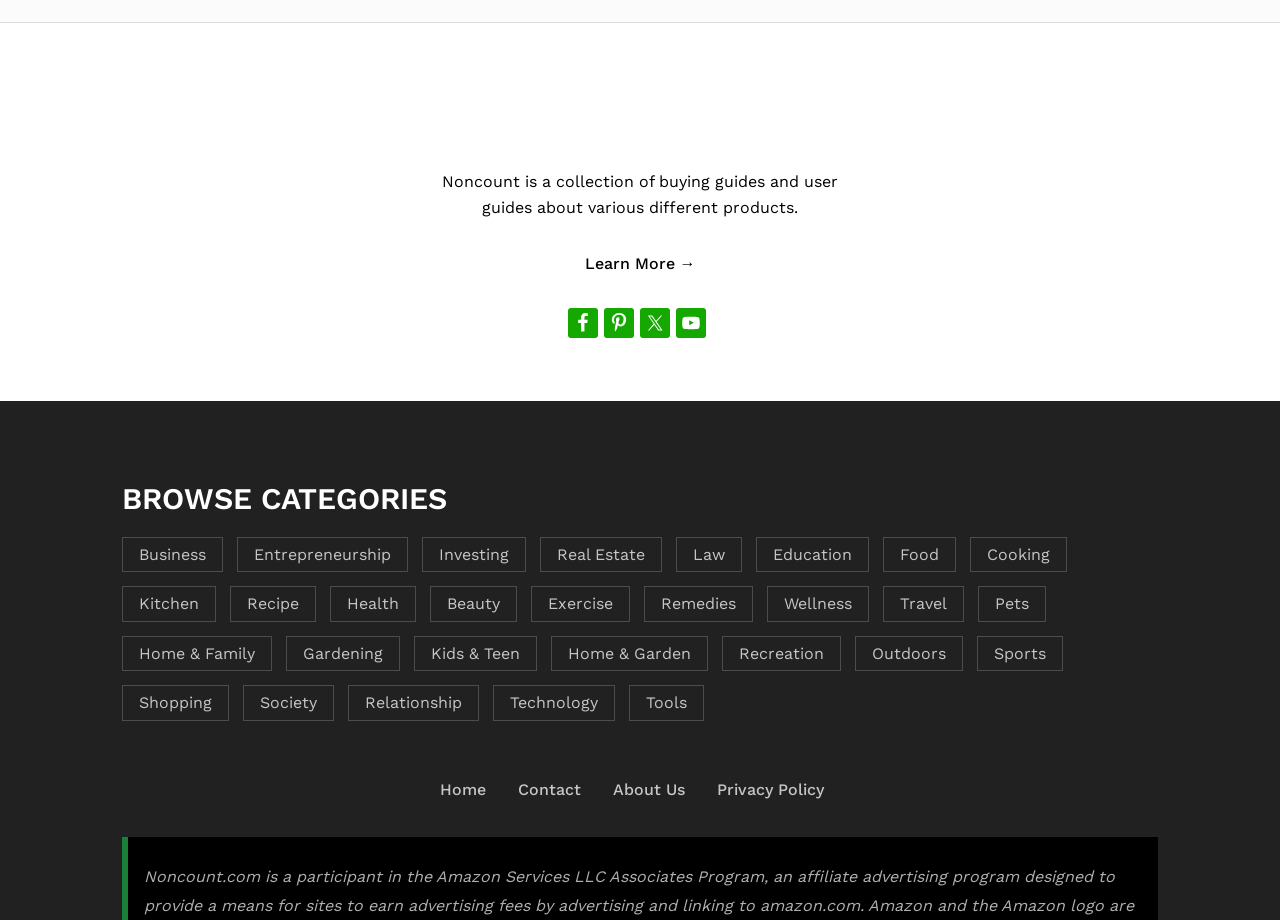Determine the bounding box coordinates for the element that should be clicked to follow this instruction: "Learn more about Noncount". The coordinates should be given as four float numbers between 0 and 1, in the format [left, top, right, bottom].

[0.457, 0.276, 0.543, 0.296]